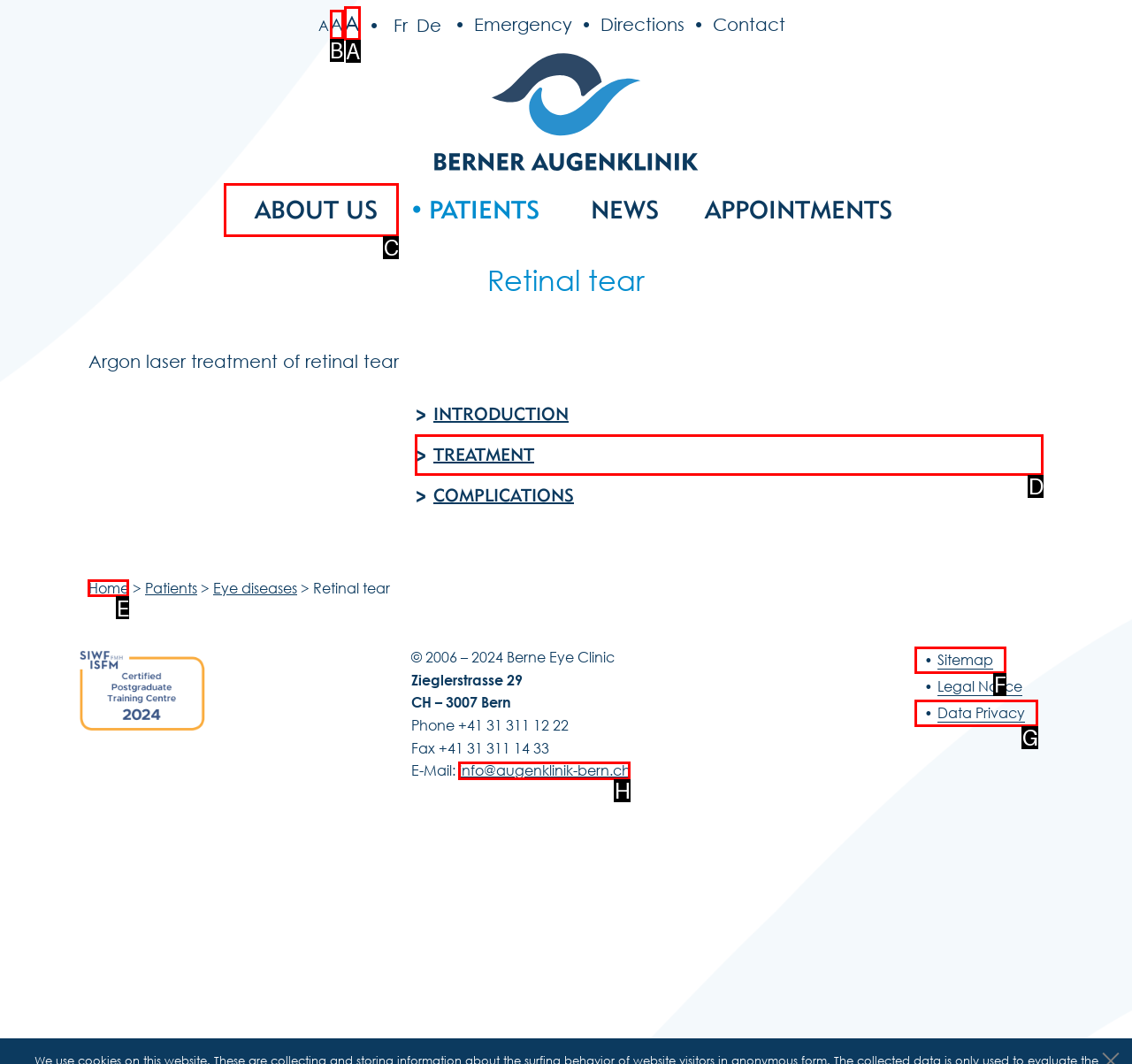Point out the specific HTML element to click to complete this task: Go to Home Reply with the letter of the chosen option.

E